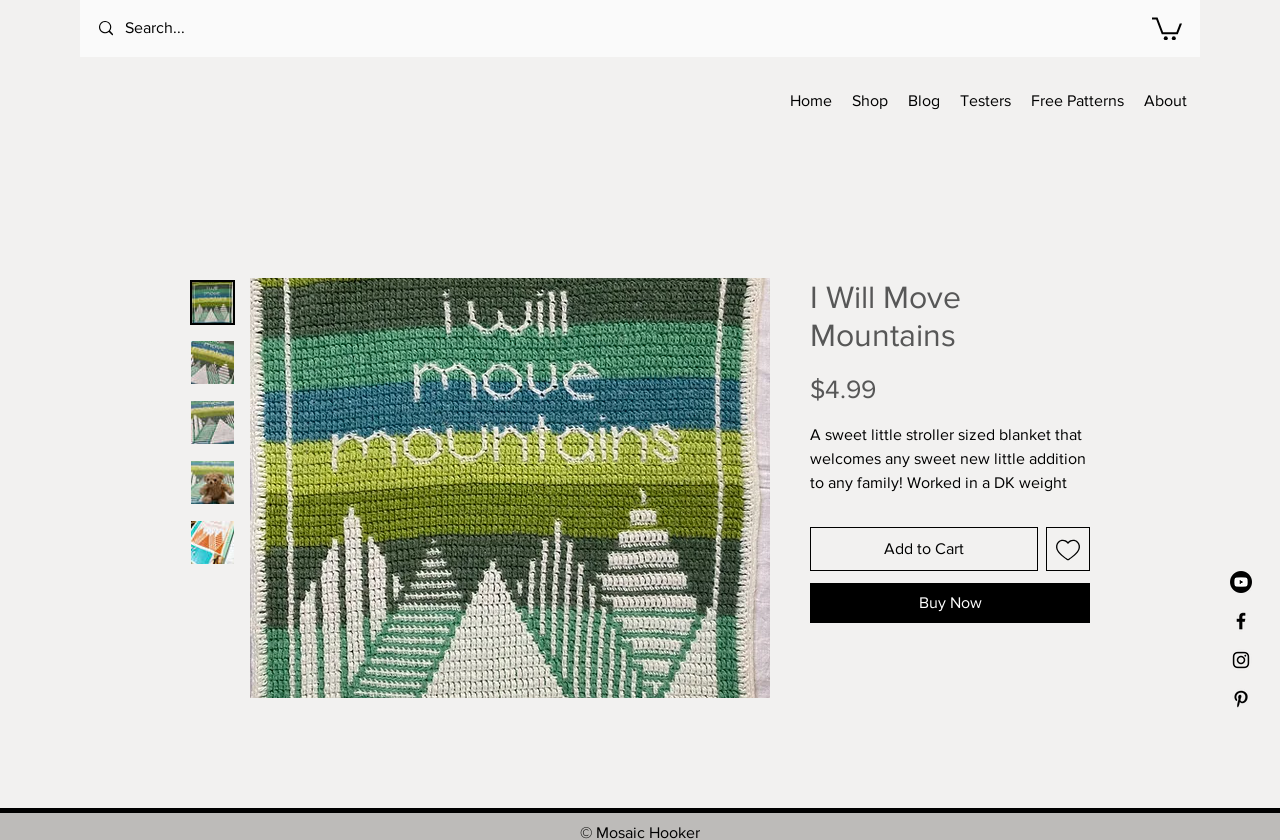Given the webpage screenshot, identify the bounding box of the UI element that matches this description: "Social Media".

None